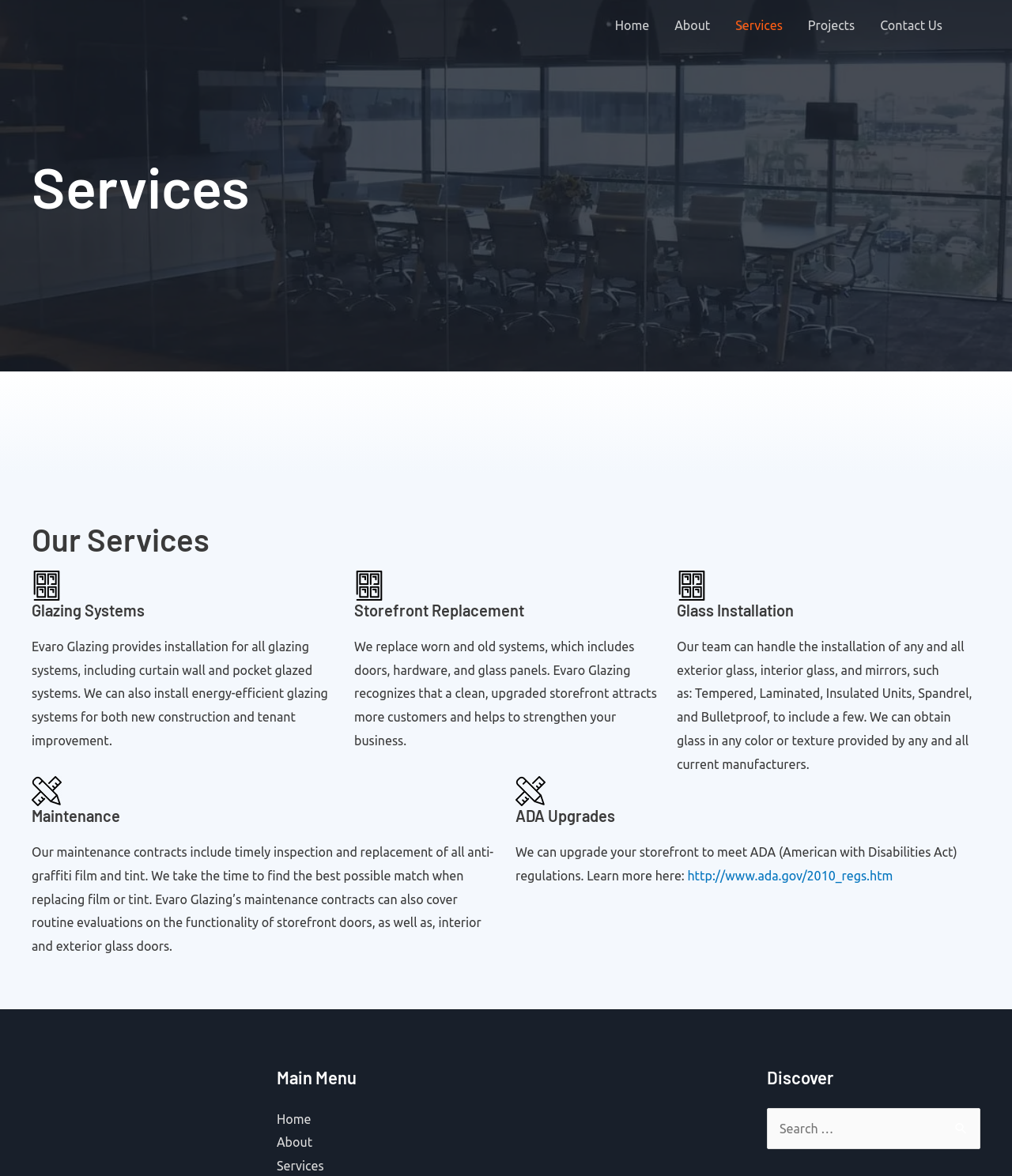What is the benefit of upgrading a storefront to meet ADA regulations?
Based on the image, please offer an in-depth response to the question.

The webpage mentions that a clean, upgraded storefront attracts more customers and helps to strengthen a business, implying that upgrading a storefront to meet ADA regulations can have this benefit.